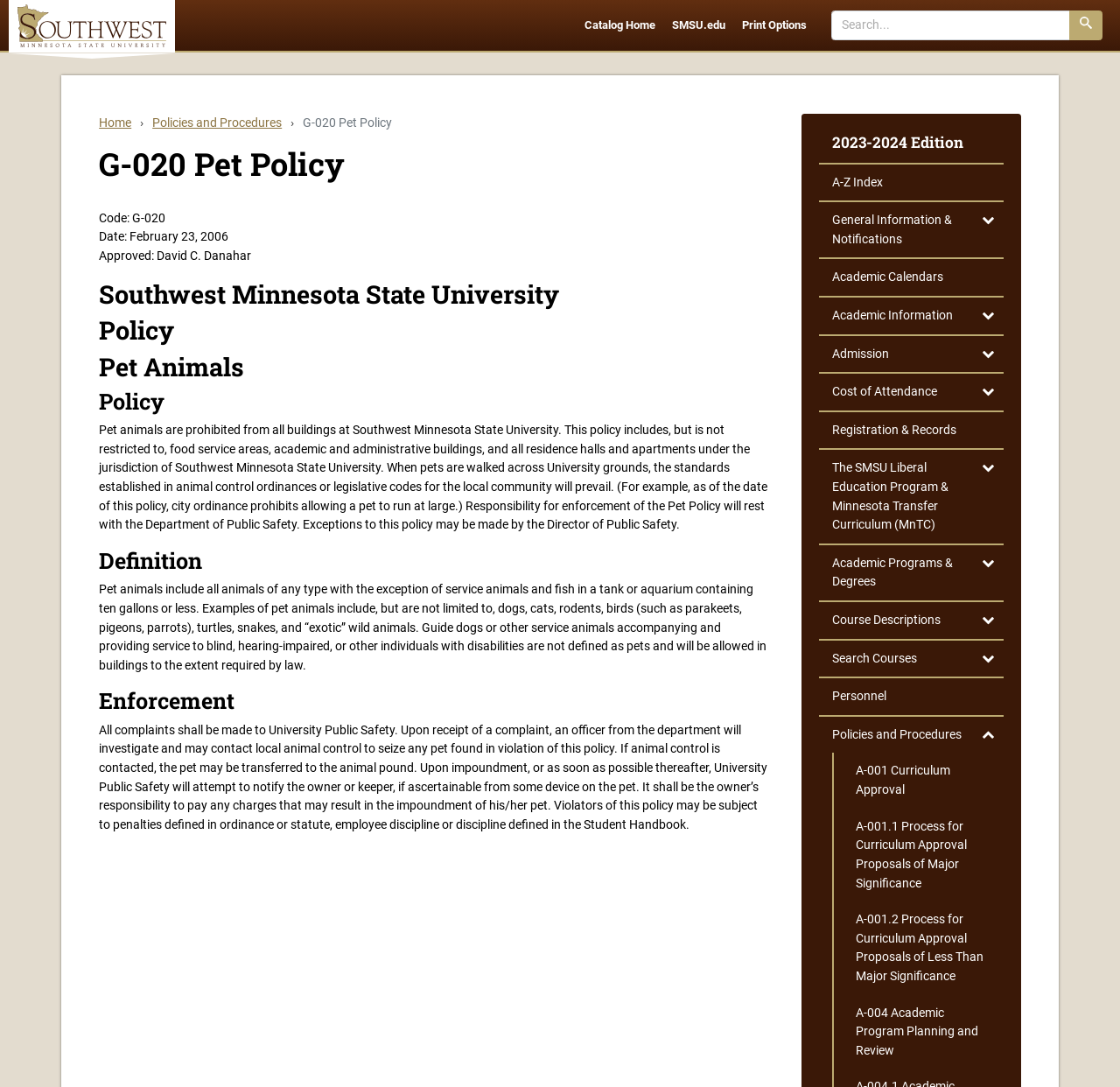What is the purpose of the Pet Policy?
Please respond to the question with a detailed and thorough explanation.

The Pet Policy is intended to maintain a safe and healthy environment for students, faculty, and staff by prohibiting pets from all buildings on campus, with exceptions for service animals and fish, and establishing guidelines for enforcement and penalties for non-compliance.